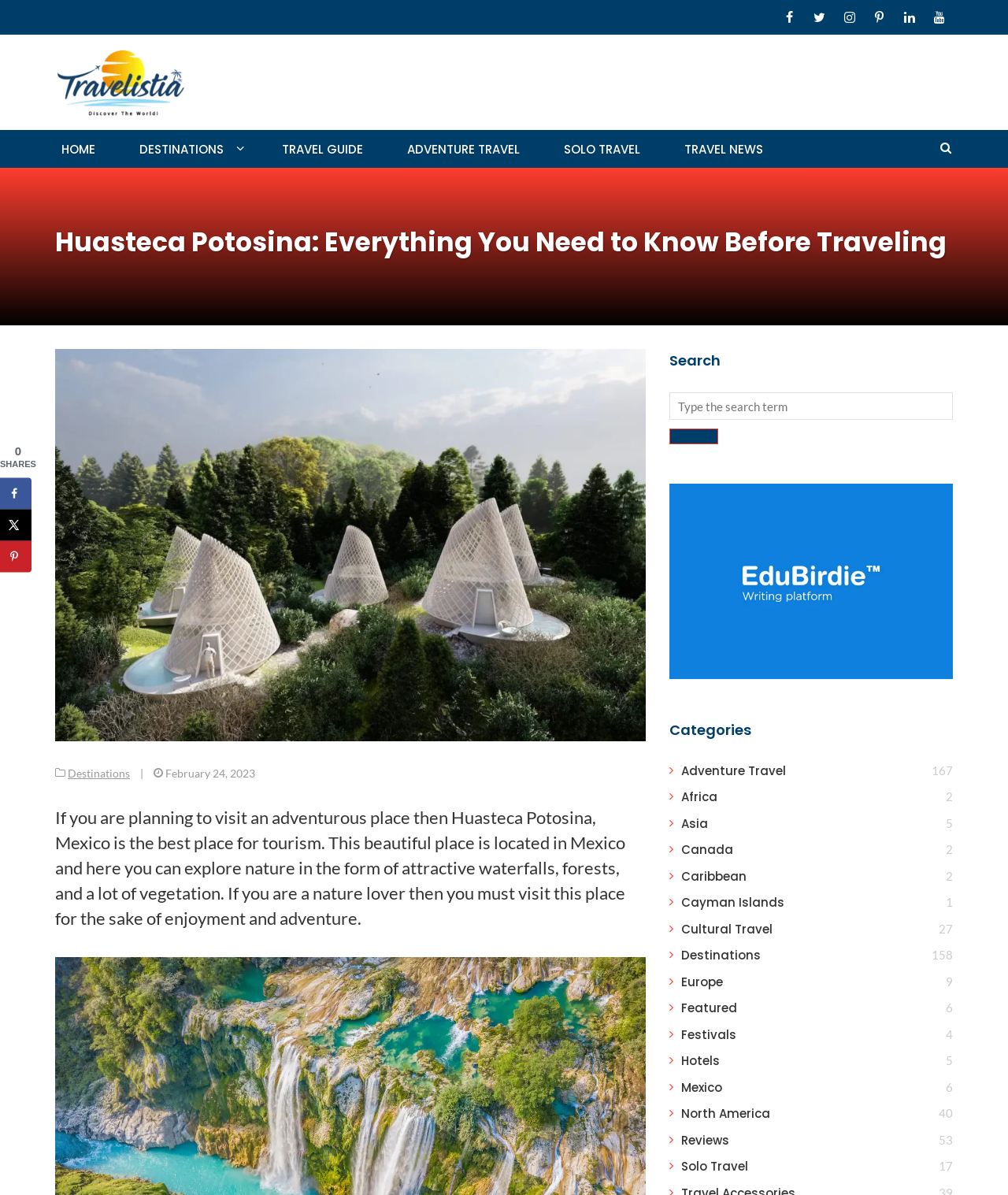Locate the bounding box of the UI element described by: "Cultural Travel" in the given webpage screenshot.

[0.676, 0.771, 0.766, 0.784]